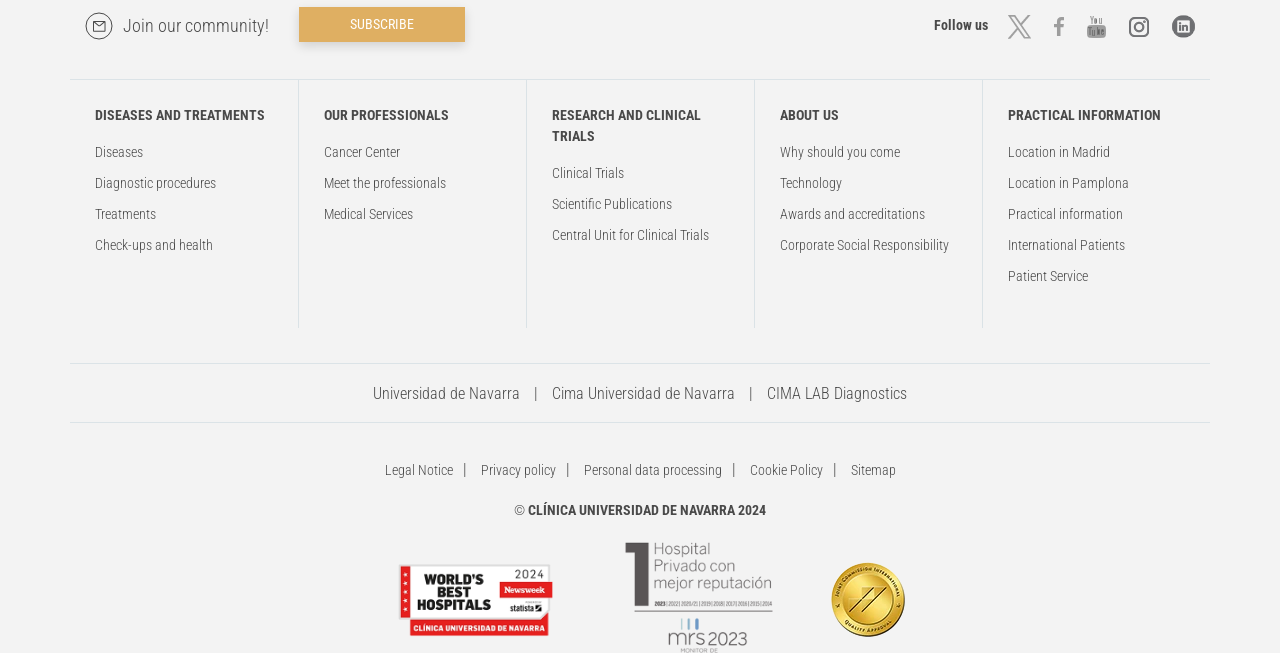Identify the bounding box for the UI element specified in this description: "Subscribe". The coordinates must be four float numbers between 0 and 1, formatted as [left, top, right, bottom].

[0.234, 0.01, 0.363, 0.064]